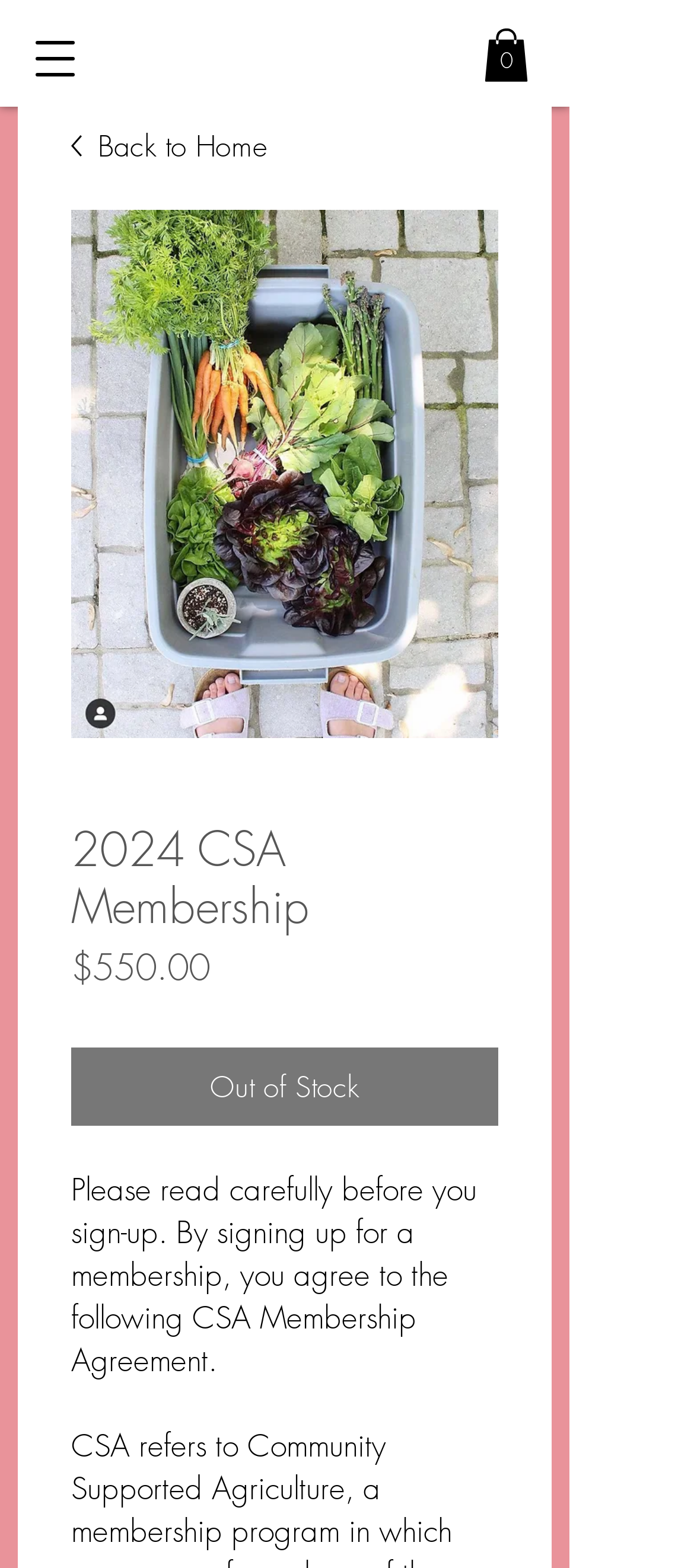Utilize the details in the image to give a detailed response to the question: What is the price of the 2024 CSA Membership?

The price of the 2024 CSA Membership can be found on the webpage, specifically in the section where the membership details are displayed. The price is stated as $550.00, which is a static text element on the webpage.